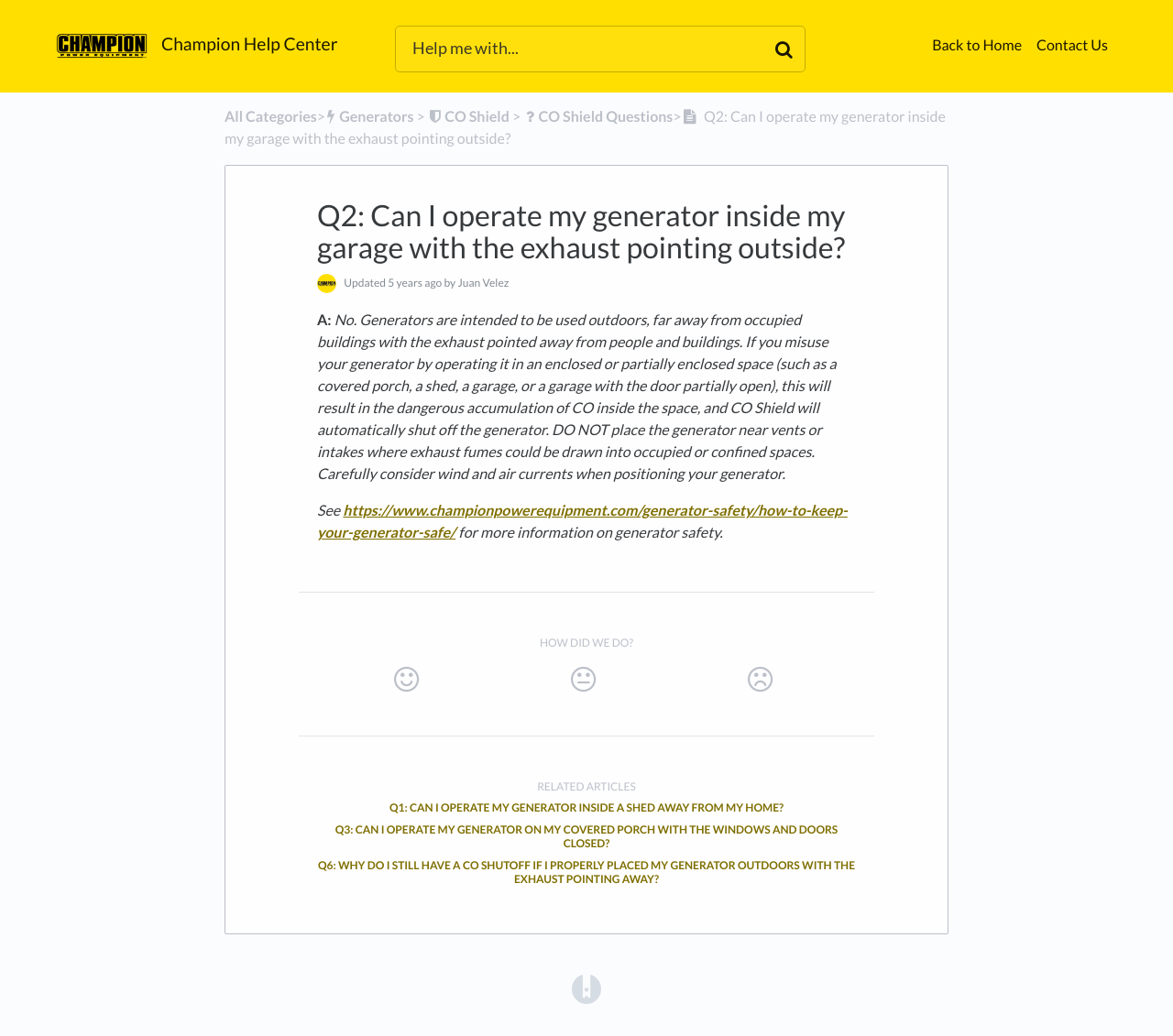Who updated this article?
Please give a detailed answer to the question using the information shown in the image.

The article was updated by Juan Velez, as indicated by the text 'Updated 5 years ago by Juan Velez'.